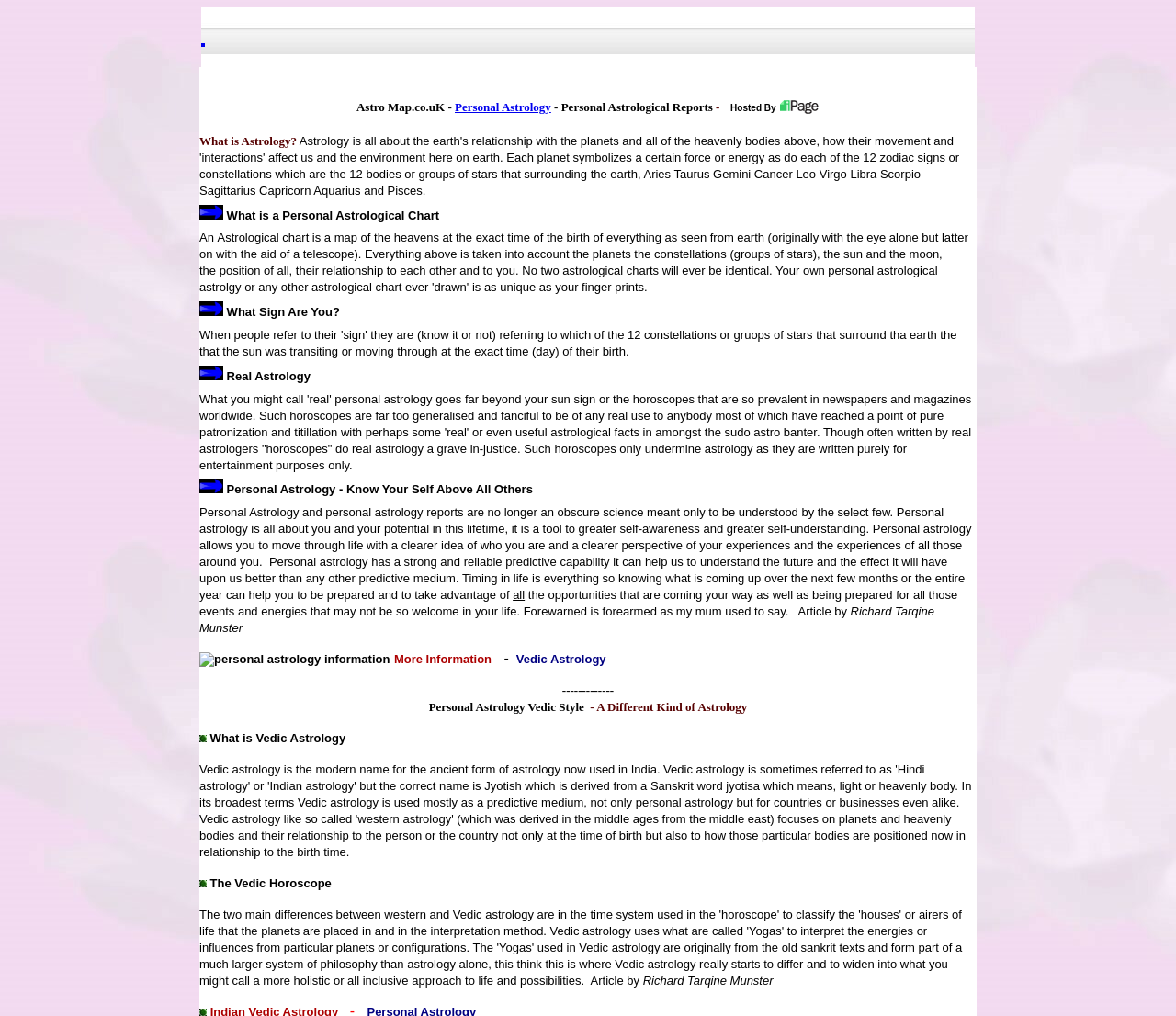Please answer the following question using a single word or phrase: What is the purpose of personal astrology?

Self-awareness and understanding